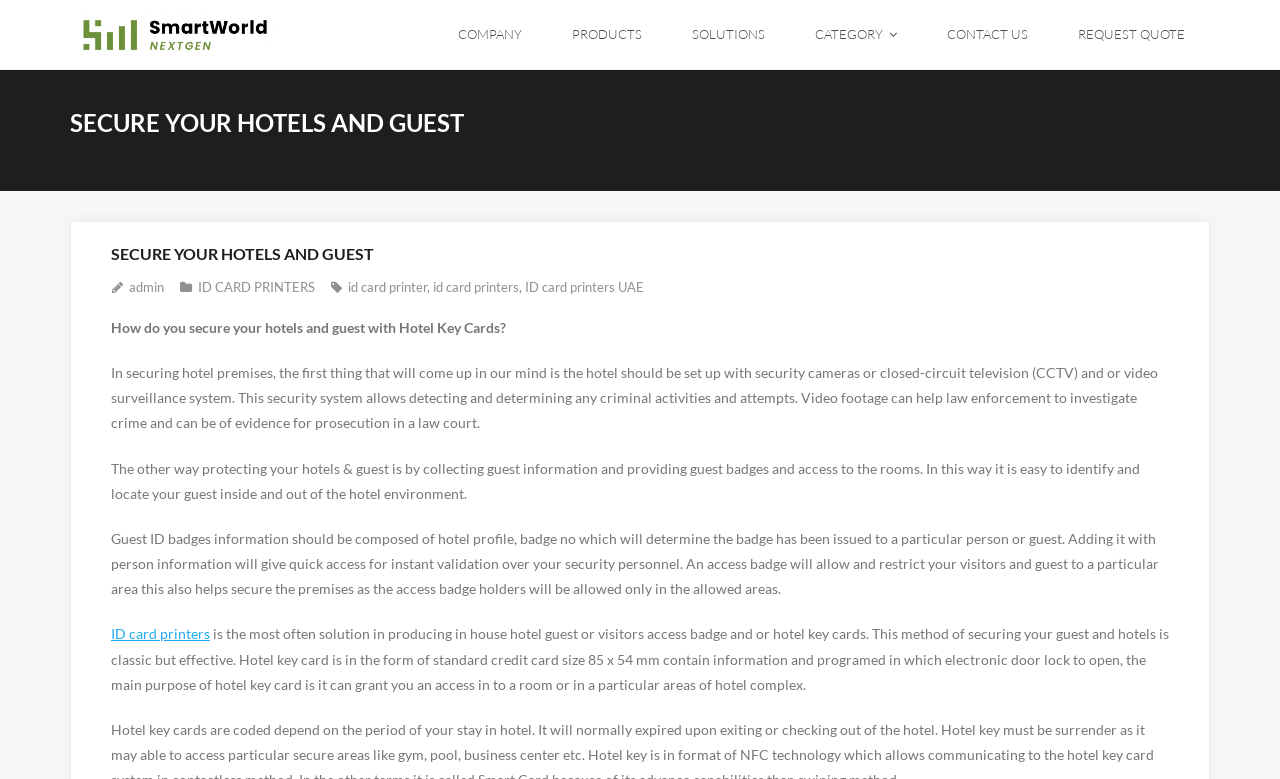Identify the bounding box coordinates for the element that needs to be clicked to fulfill this instruction: "Contact US". Provide the coordinates in the format of four float numbers between 0 and 1: [left, top, right, bottom].

[0.72, 0.0, 0.823, 0.089]